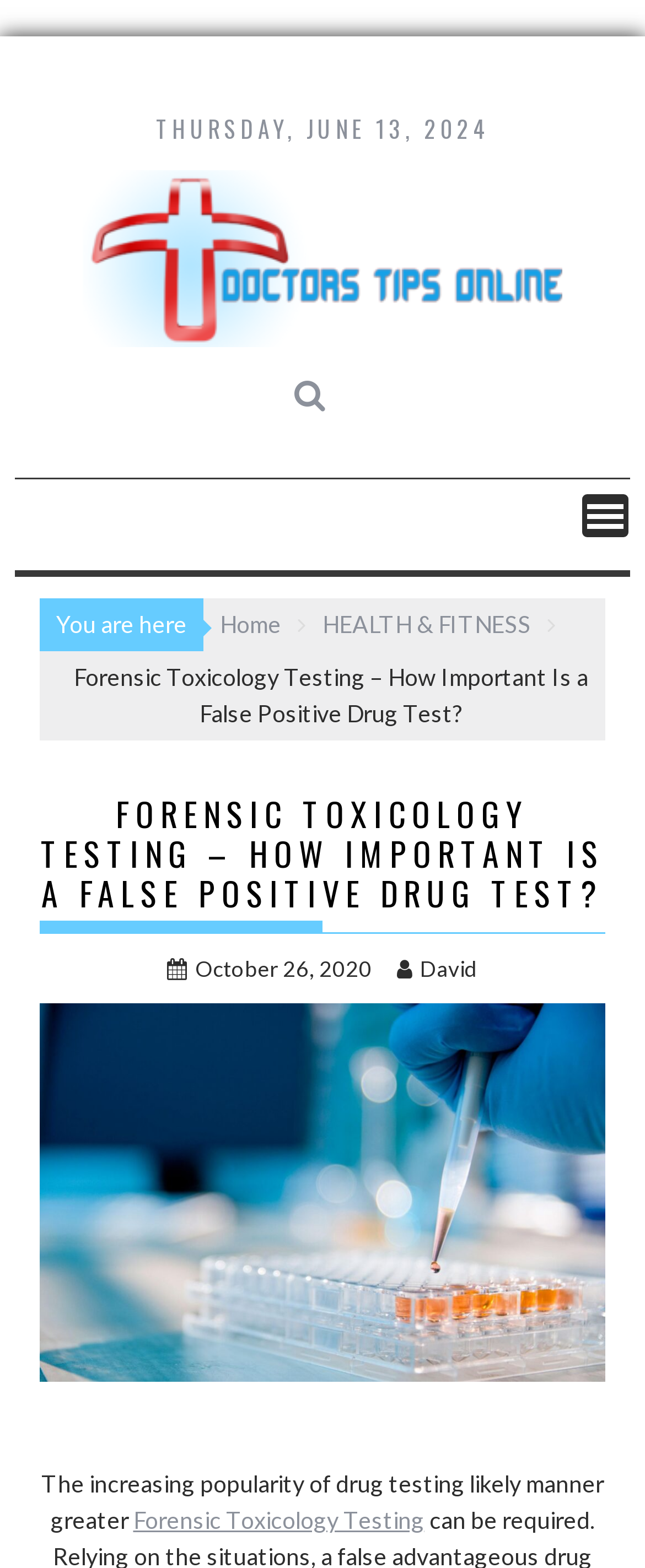Please provide a short answer using a single word or phrase for the question:
What is the category of the article?

HEALTH & FITNESS